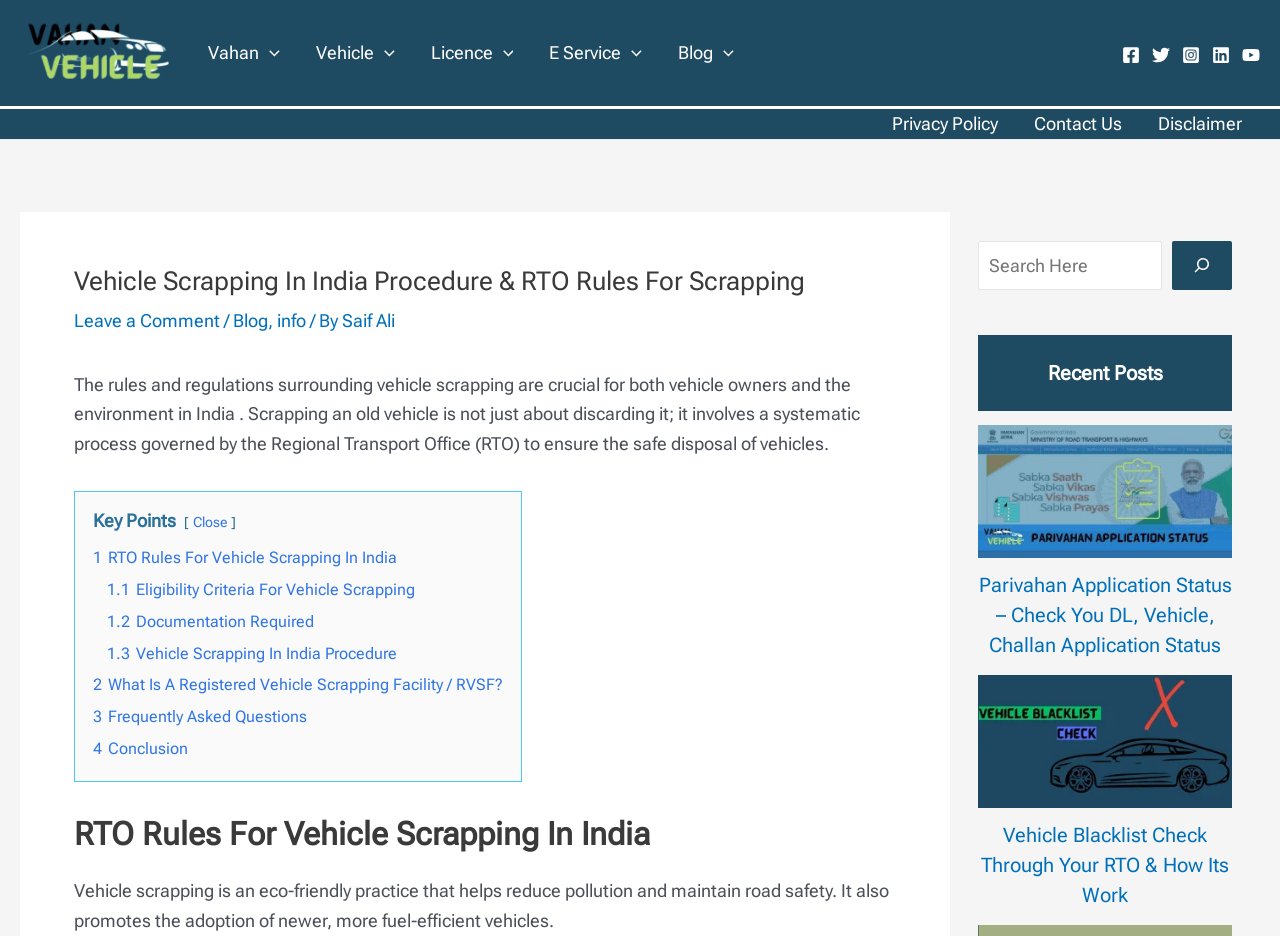Describe the entire webpage, focusing on both content and design.

This webpage is about vehicle scrapping rules and benefits in India. At the top left, there is a Vahan vehicle logo, and next to it, a site navigation menu with links to Vehicle, Licence, E Service, and Blog. Below the navigation menu, there are social media links to Facebook, Twitter, Instagram, LinkedIn, and YouTube.

The main content of the webpage is divided into sections. The first section has a heading "Vehicle Scrapping In India Procedure & RTO Rules For Scrapping" and a brief introduction to the importance of vehicle scrapping in India. Below the introduction, there are links to "Leave a Comment", "Blog", and "info" with the author's name "Saif Ali".

The next section explains the rules and regulations surrounding vehicle scrapping, including key points, RTO rules, eligibility criteria, documentation required, and the procedure for vehicle scrapping. There are also links to frequently asked questions and a conclusion.

On the right side of the webpage, there is a complementary section with a search bar and a heading "Recent Posts". Below the search bar, there are two recent posts with images and links to "Parivahan Application Status" and "Vehicle Blacklist Check".